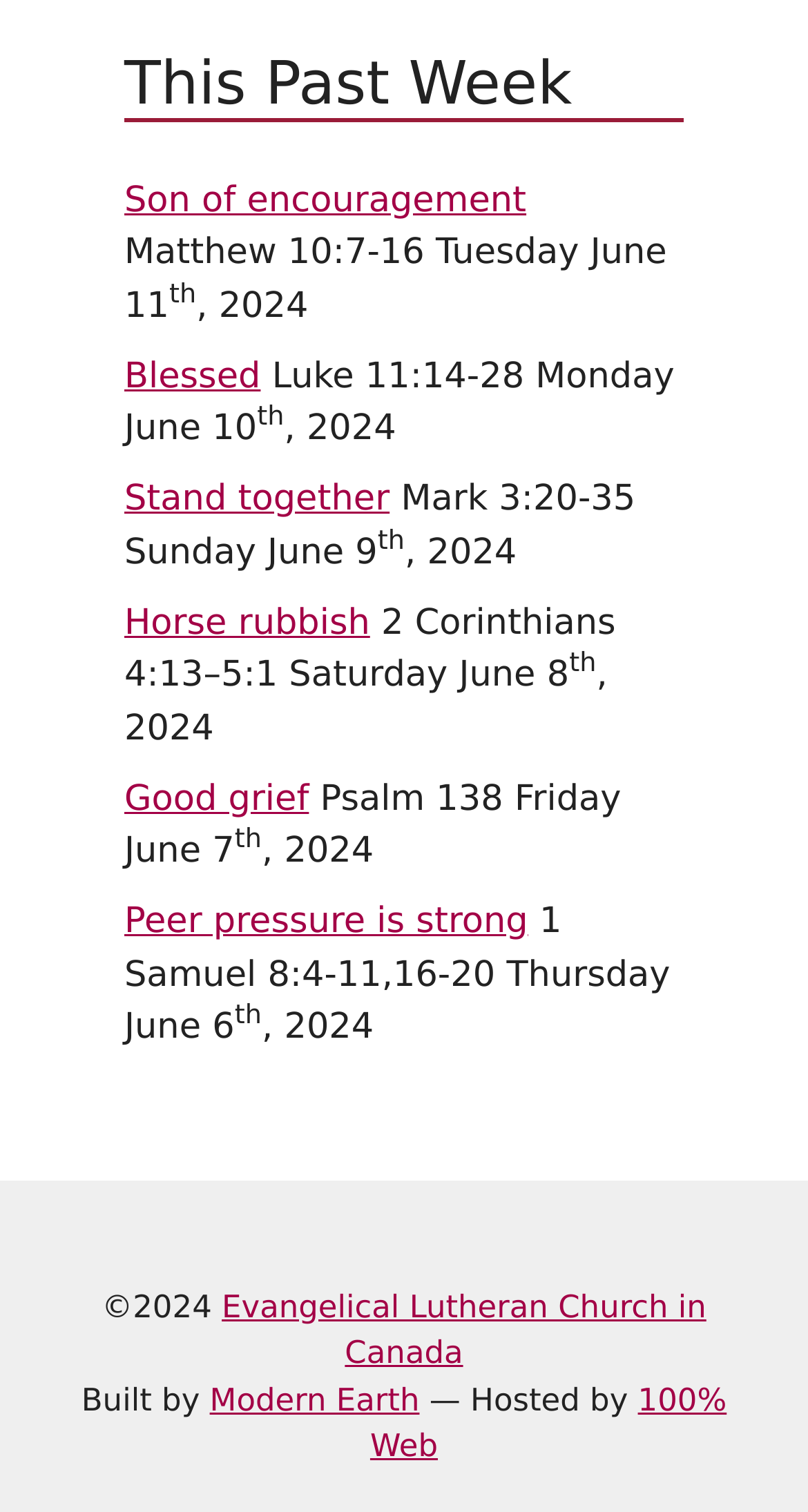Can you specify the bounding box coordinates of the area that needs to be clicked to fulfill the following instruction: "Click on 'Son of encouragement'"?

[0.154, 0.119, 0.651, 0.146]